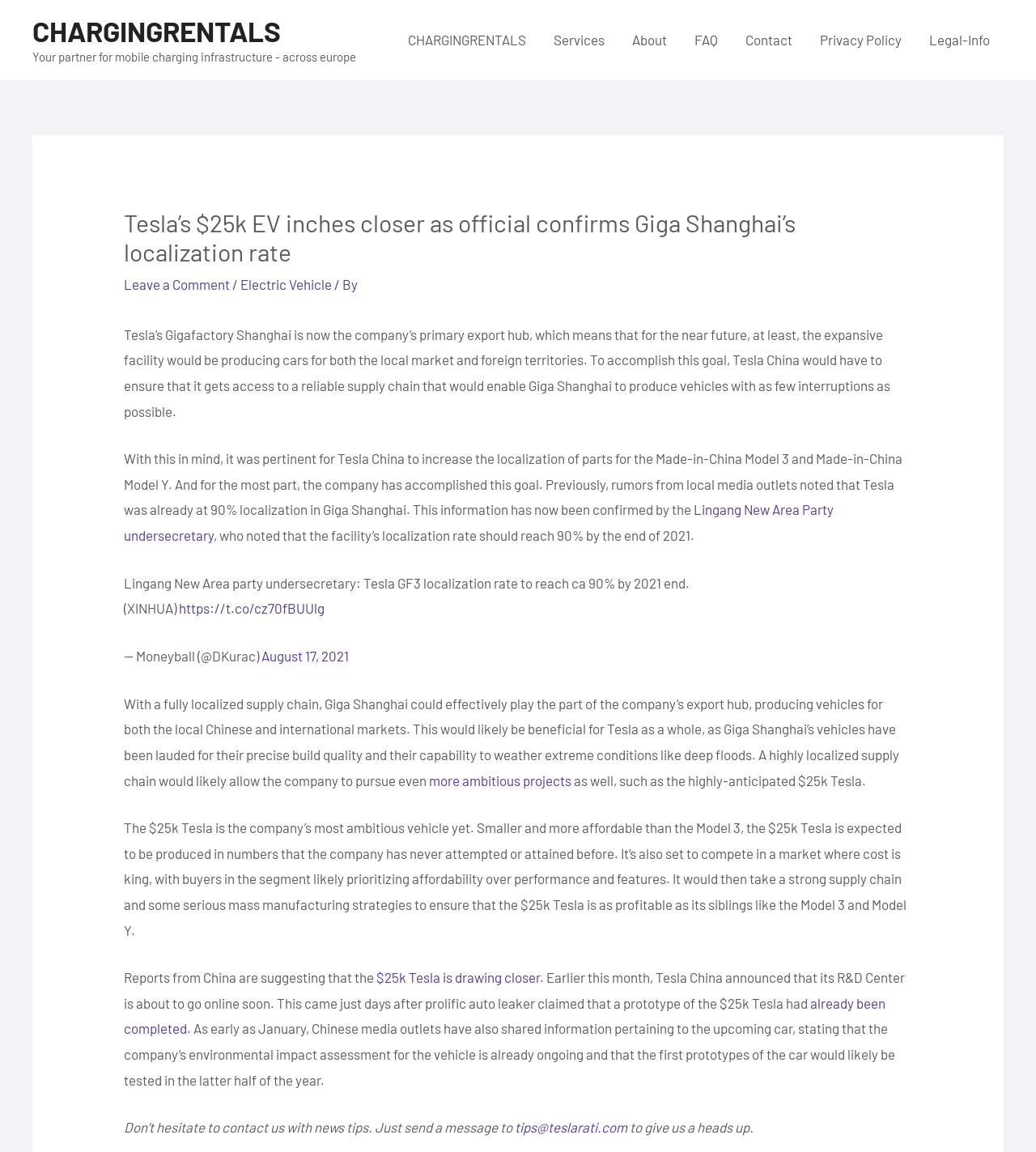Can you pinpoint the bounding box coordinates for the clickable element required for this instruction: "Contact the website administrator"? The coordinates should be four float numbers between 0 and 1, i.e., [left, top, right, bottom].

[0.706, 0.011, 0.778, 0.059]